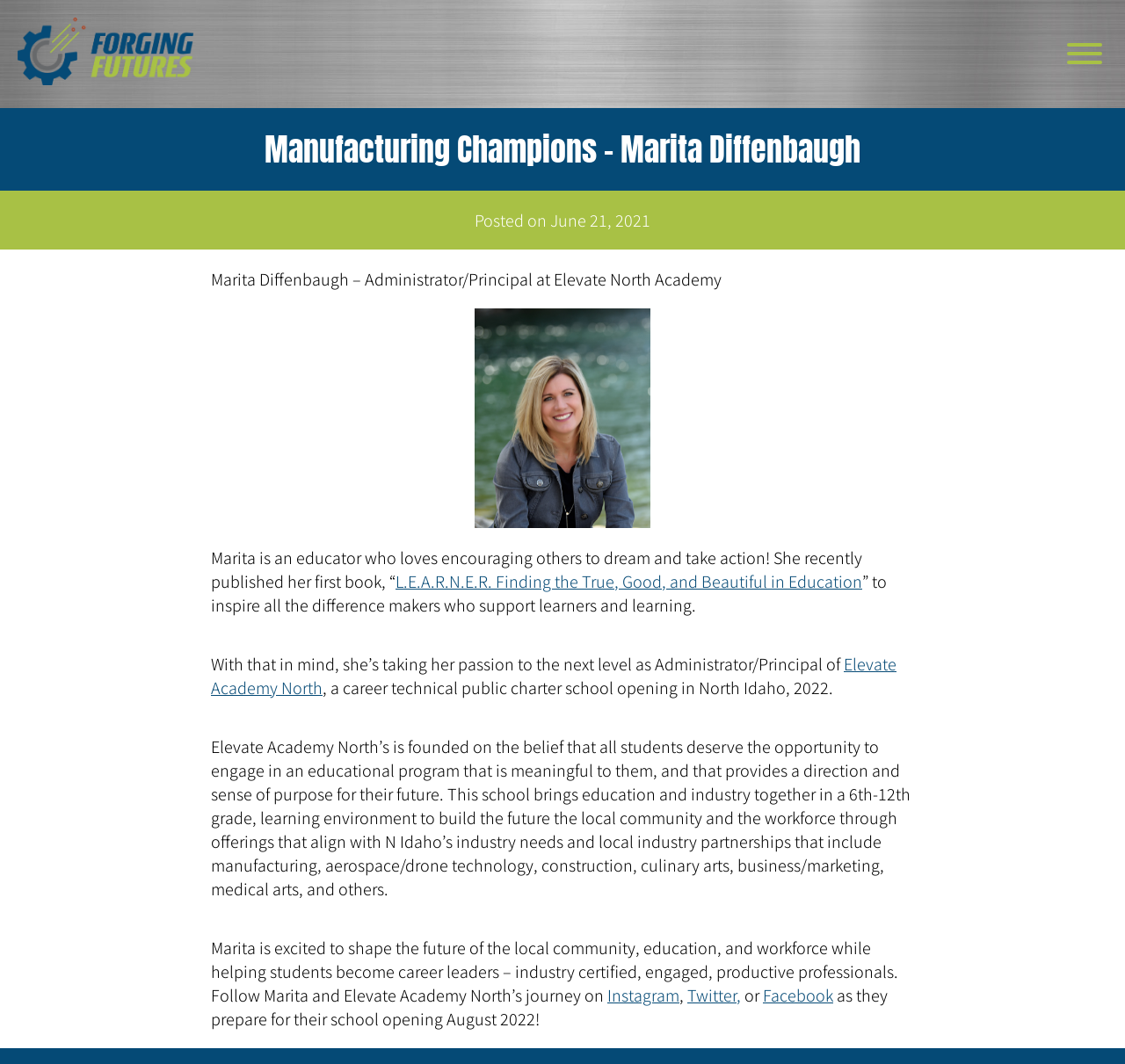Locate the bounding box coordinates of the clickable region necessary to complete the following instruction: "Follow Elevate Academy North on Instagram". Provide the coordinates in the format of four float numbers between 0 and 1, i.e., [left, top, right, bottom].

[0.54, 0.924, 0.604, 0.945]